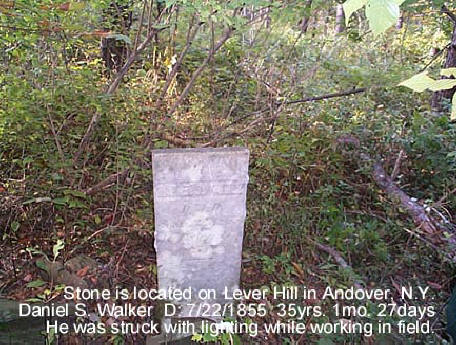Thoroughly describe what you see in the image.

The image depicts a gravestone belonging to Daniel S. Walker, situated on Lever Hill in Andover, NY. The stone, partially obscured by foliage, marks the final resting place of Walker, who passed away on July 22, 1855, at the age of 35 years, 1 month, and 27 days. The inscription notes that he was tragically struck by lightning while working in the field. This serene setting, nestled amidst trees, adds to the poignant history of the site, commemorating a moment of tragedy in a peaceful woodland environment.